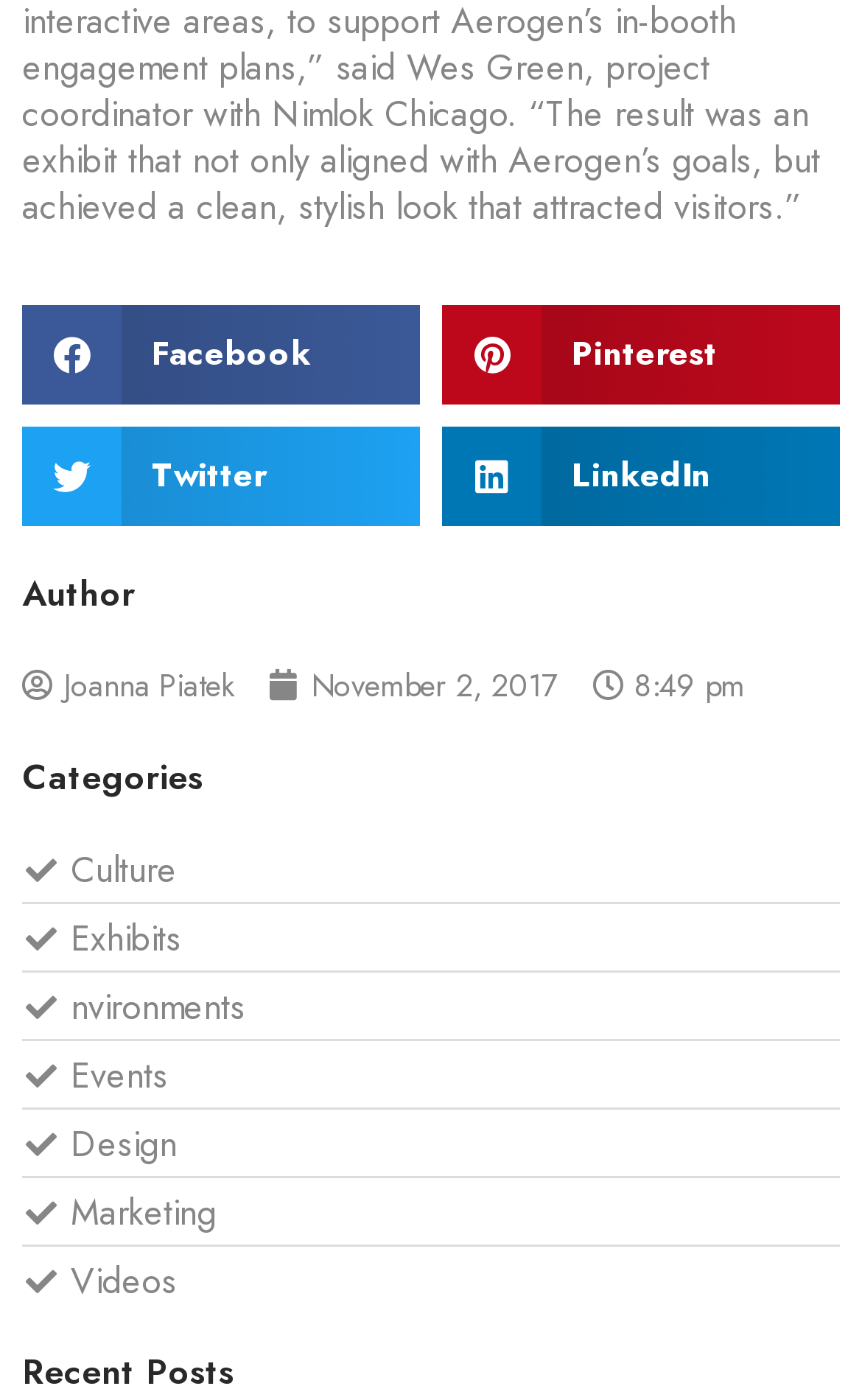Who is the author of the article?
Provide a comprehensive and detailed answer to the question.

The author of the article is Joanna Piatek, which is mentioned in the 'Author' section of the webpage, along with the date and time of publication.